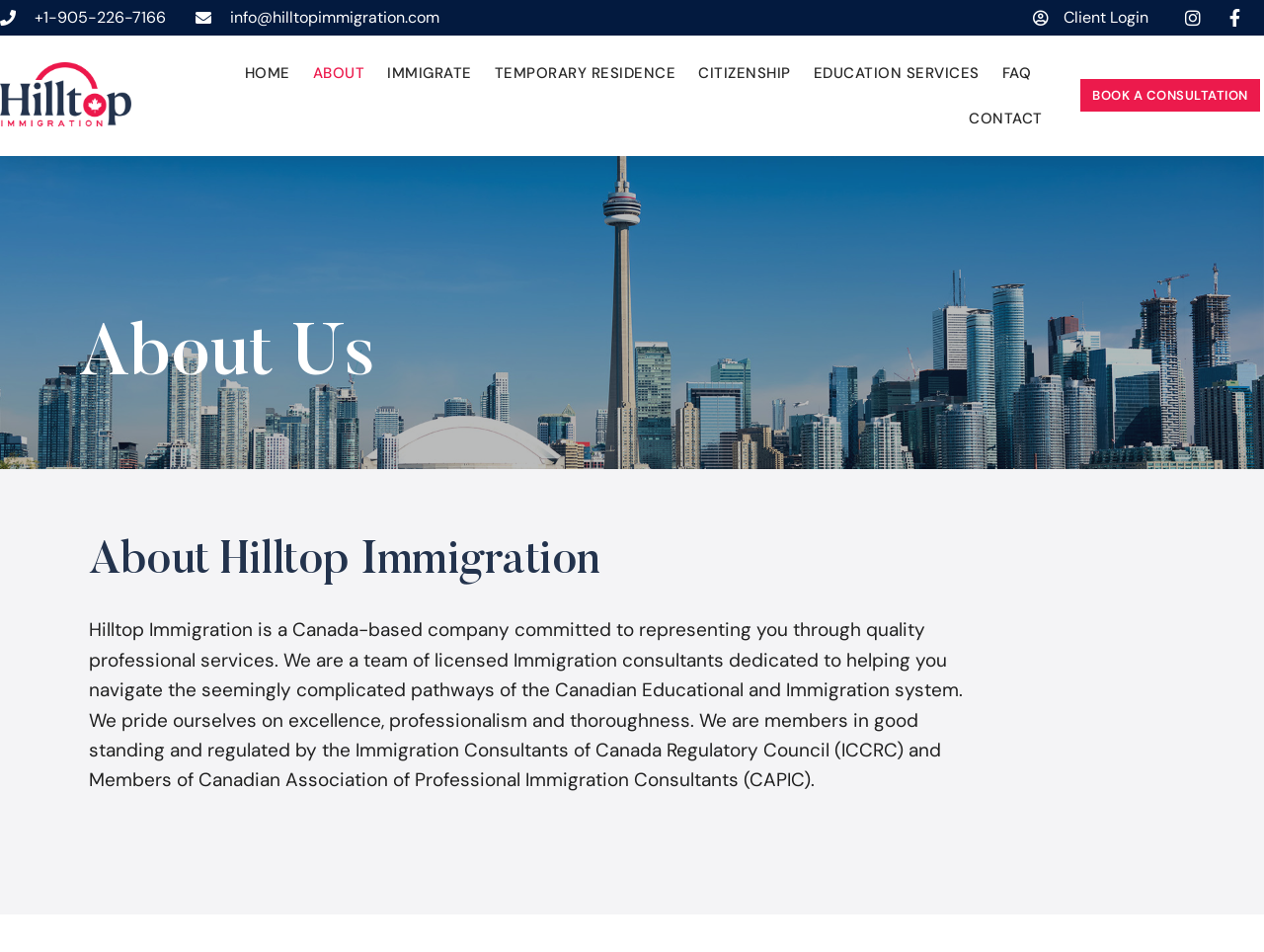What is the phone number of Hilltop Immigration?
Kindly offer a detailed explanation using the data available in the image.

I found the phone number by looking at the top section of the webpage, where I saw a static text element with the phone number +1-905-226-7166.